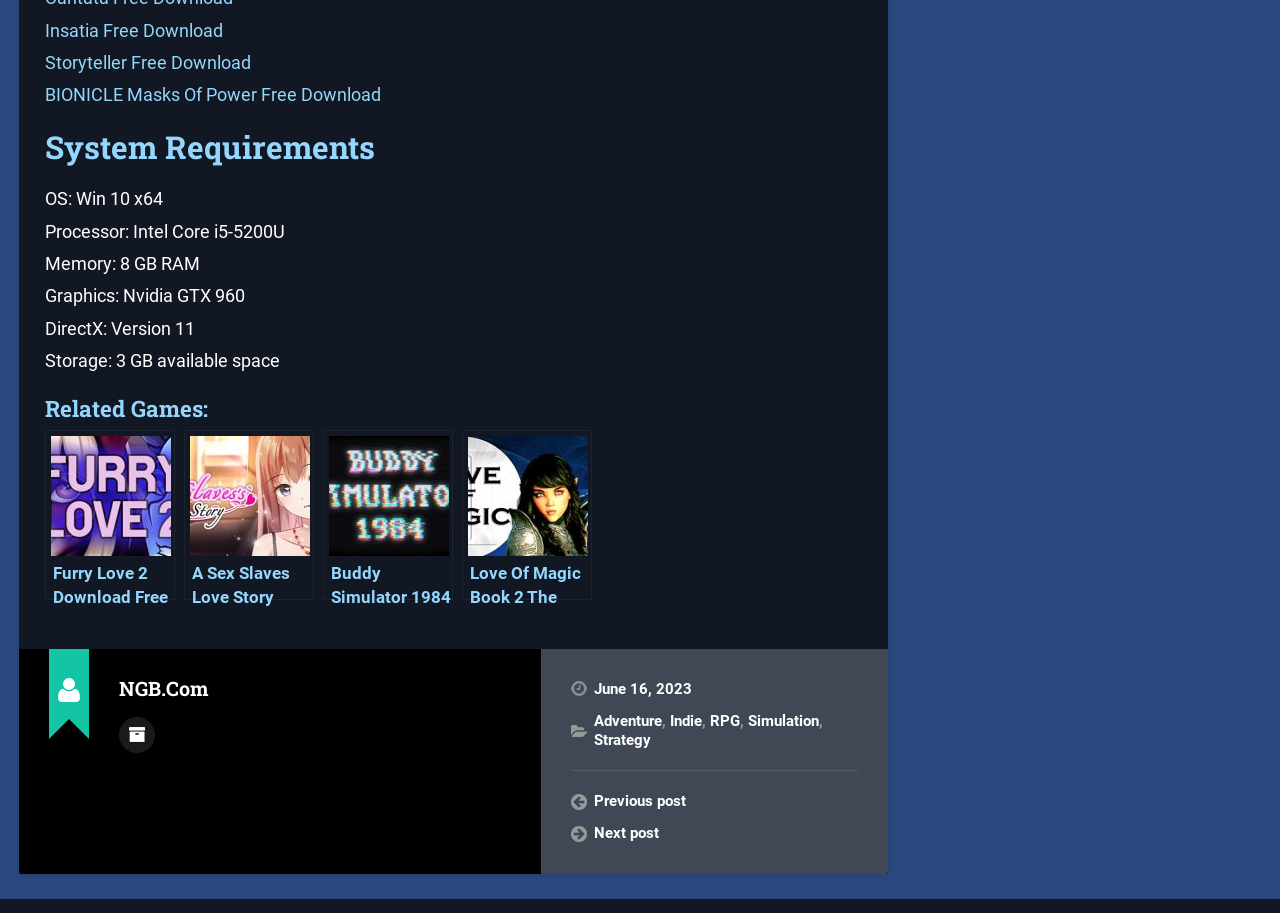Based on the description "RPG", find the bounding box of the specified UI element.

[0.554, 0.78, 0.578, 0.8]